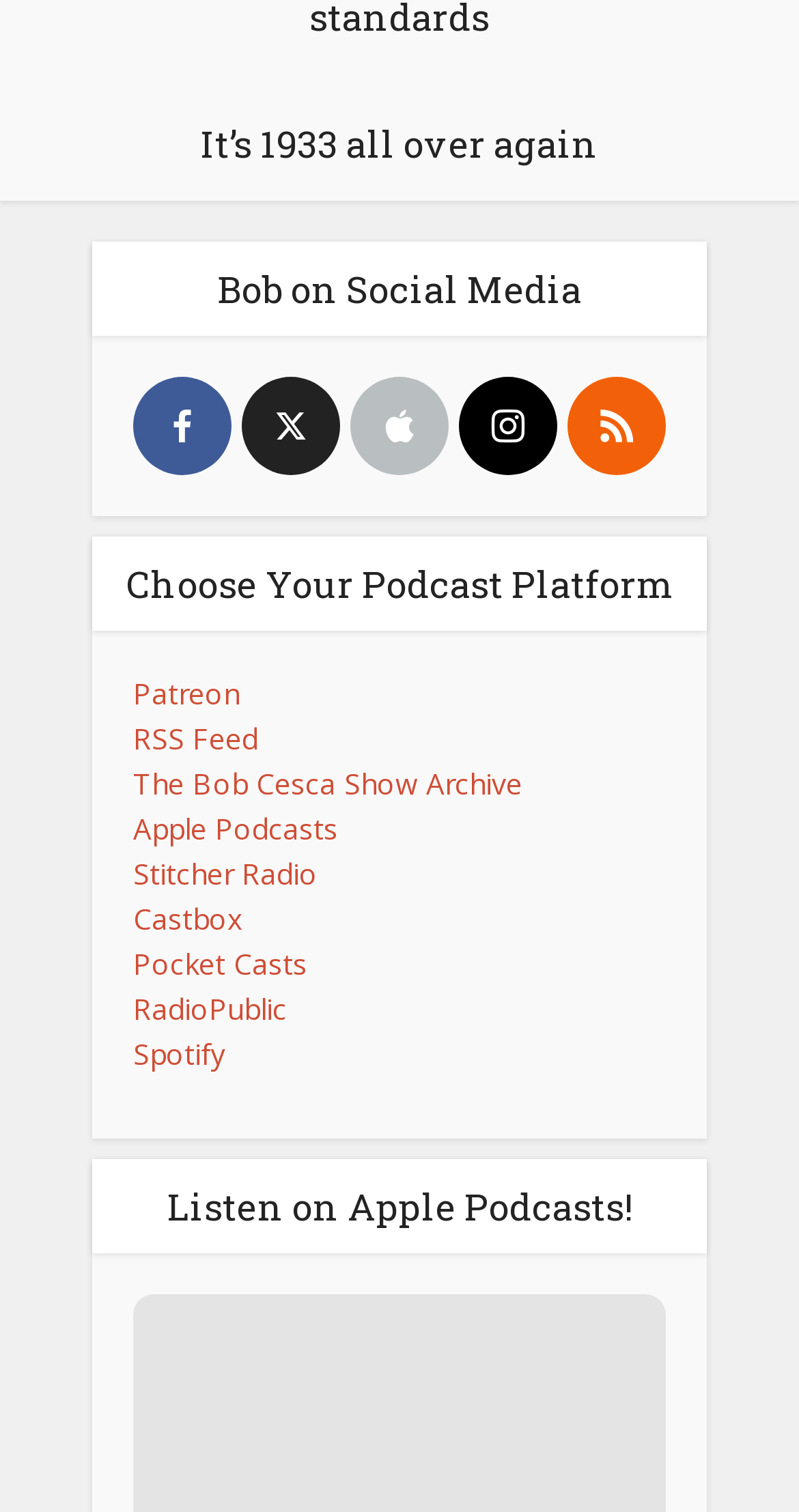Please indicate the bounding box coordinates of the element's region to be clicked to achieve the instruction: "Open the Apple Podcasts page". Provide the coordinates as four float numbers between 0 and 1, i.e., [left, top, right, bottom].

[0.167, 0.535, 0.423, 0.561]